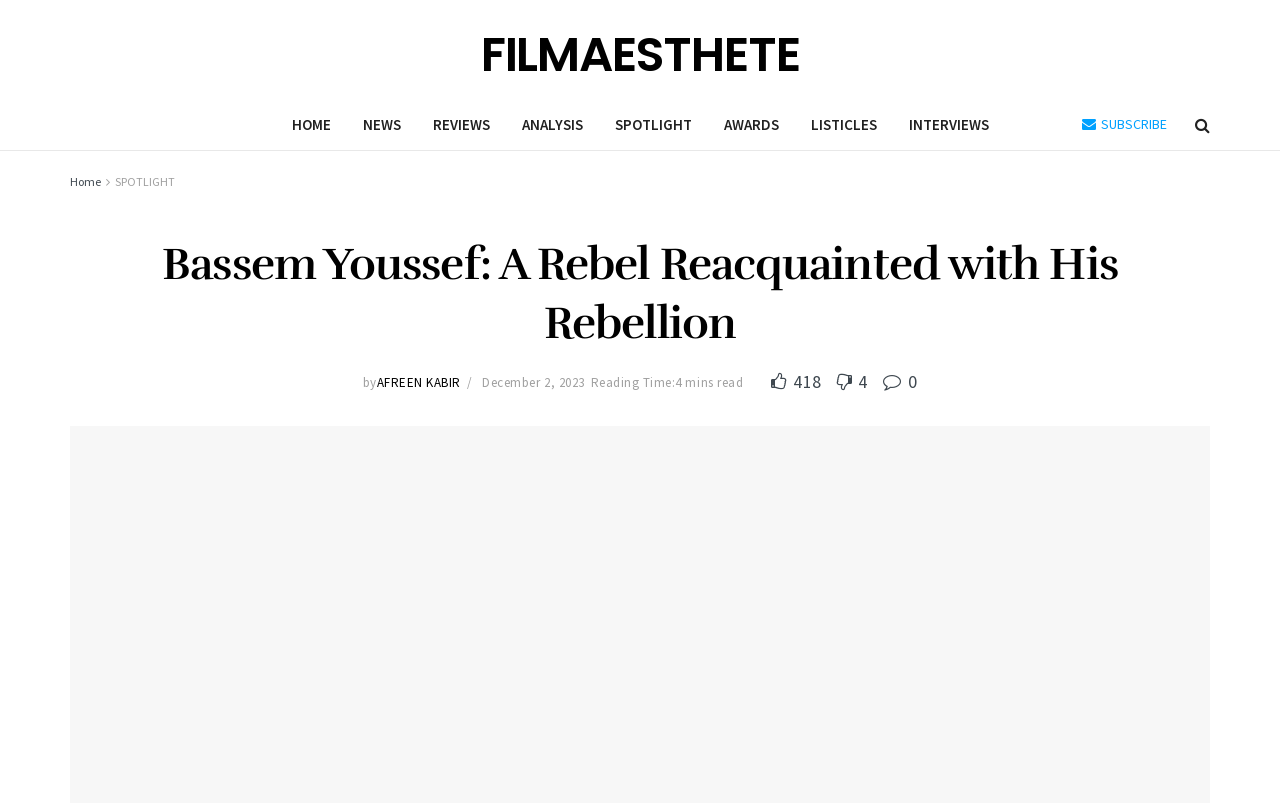Identify and provide the text content of the webpage's primary headline.

Bassem Youssef: A Rebel Reacquainted with His Rebellion